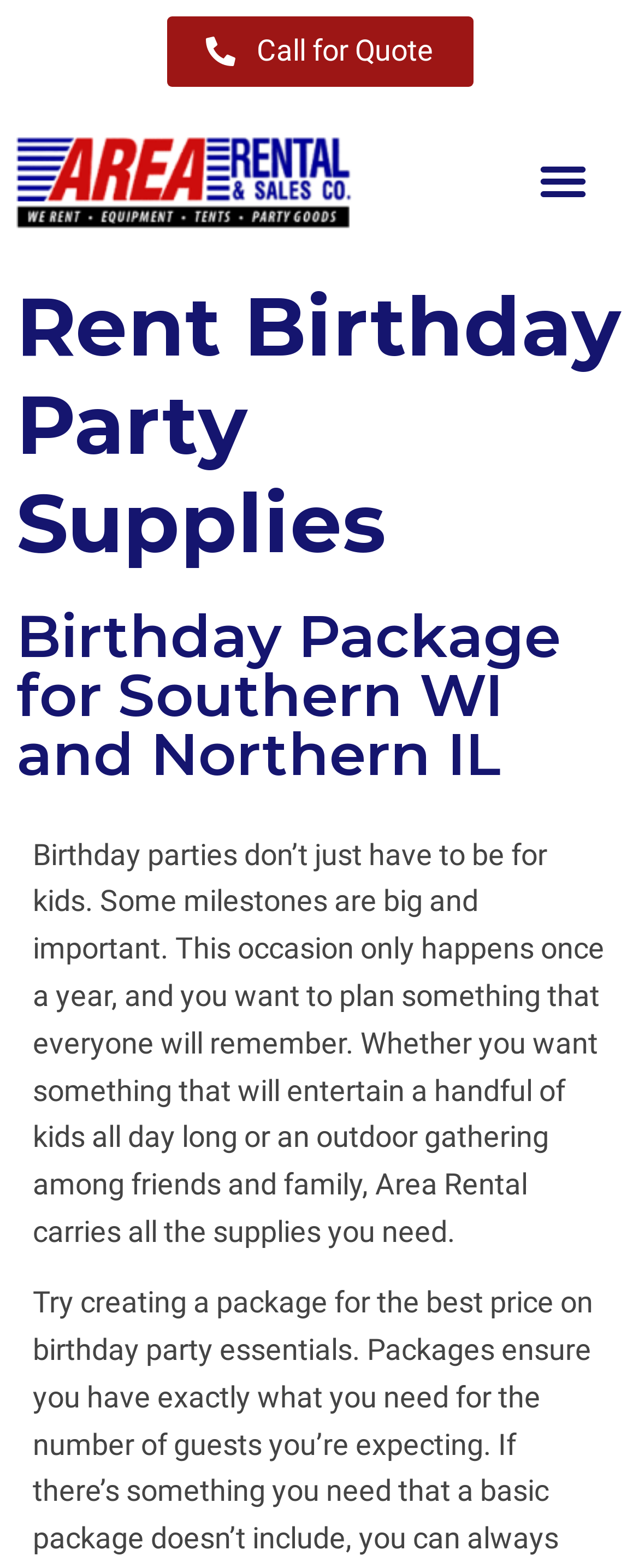What type of party supplies does Area Rental provide?
Look at the image and construct a detailed response to the question.

Based on the webpage content, specifically the heading 'Rent Birthday Party Supplies' and the text 'Whether you want something that will entertain a handful of kids all day long or an outdoor gathering among friends and family, Area Rental carries all the supplies you need.', it can be inferred that Area Rental provides birthday party supplies.